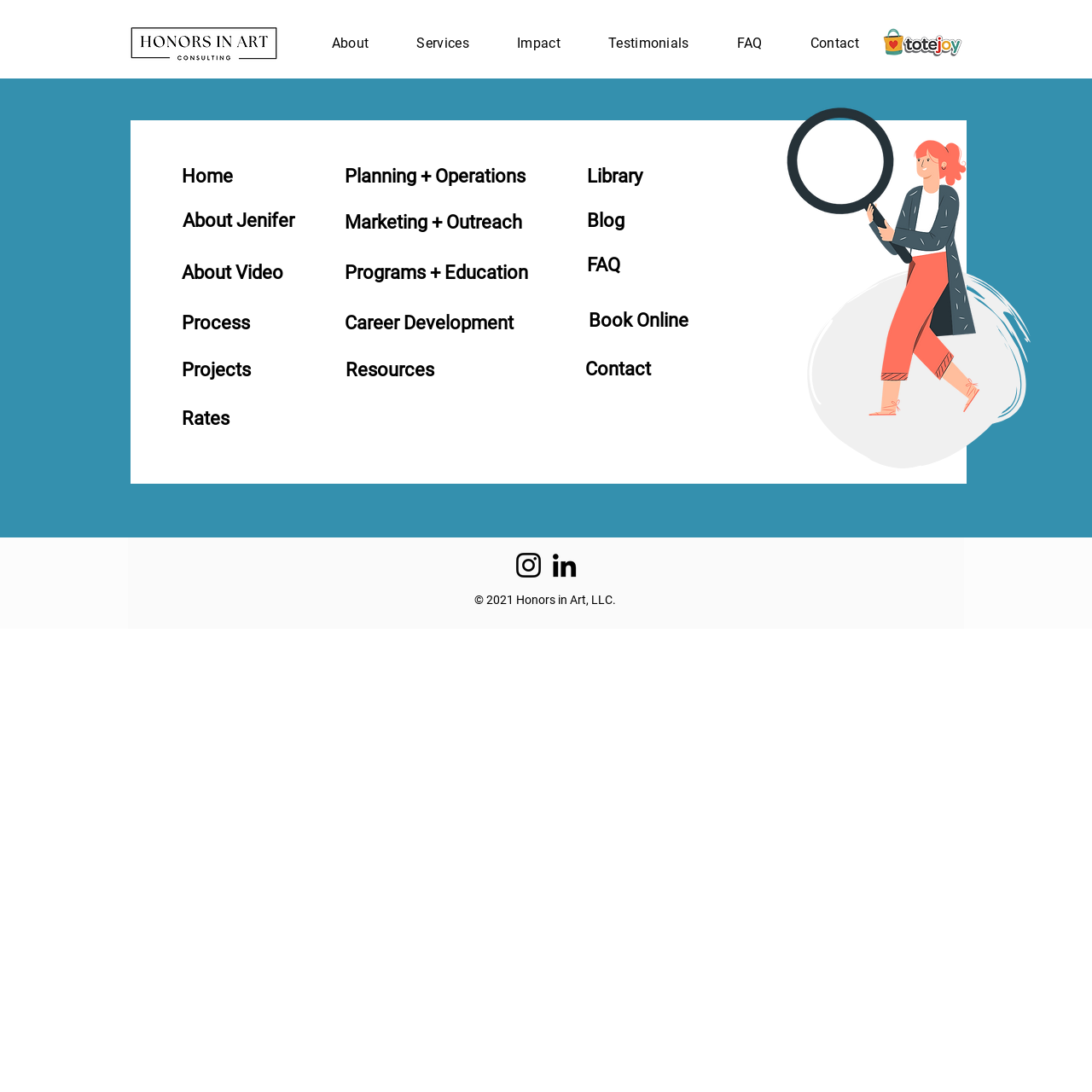Identify the bounding box coordinates of the element to click to follow this instruction: 'Go to the 'Projects' page'. Ensure the coordinates are four float values between 0 and 1, provided as [left, top, right, bottom].

[0.166, 0.327, 0.23, 0.349]